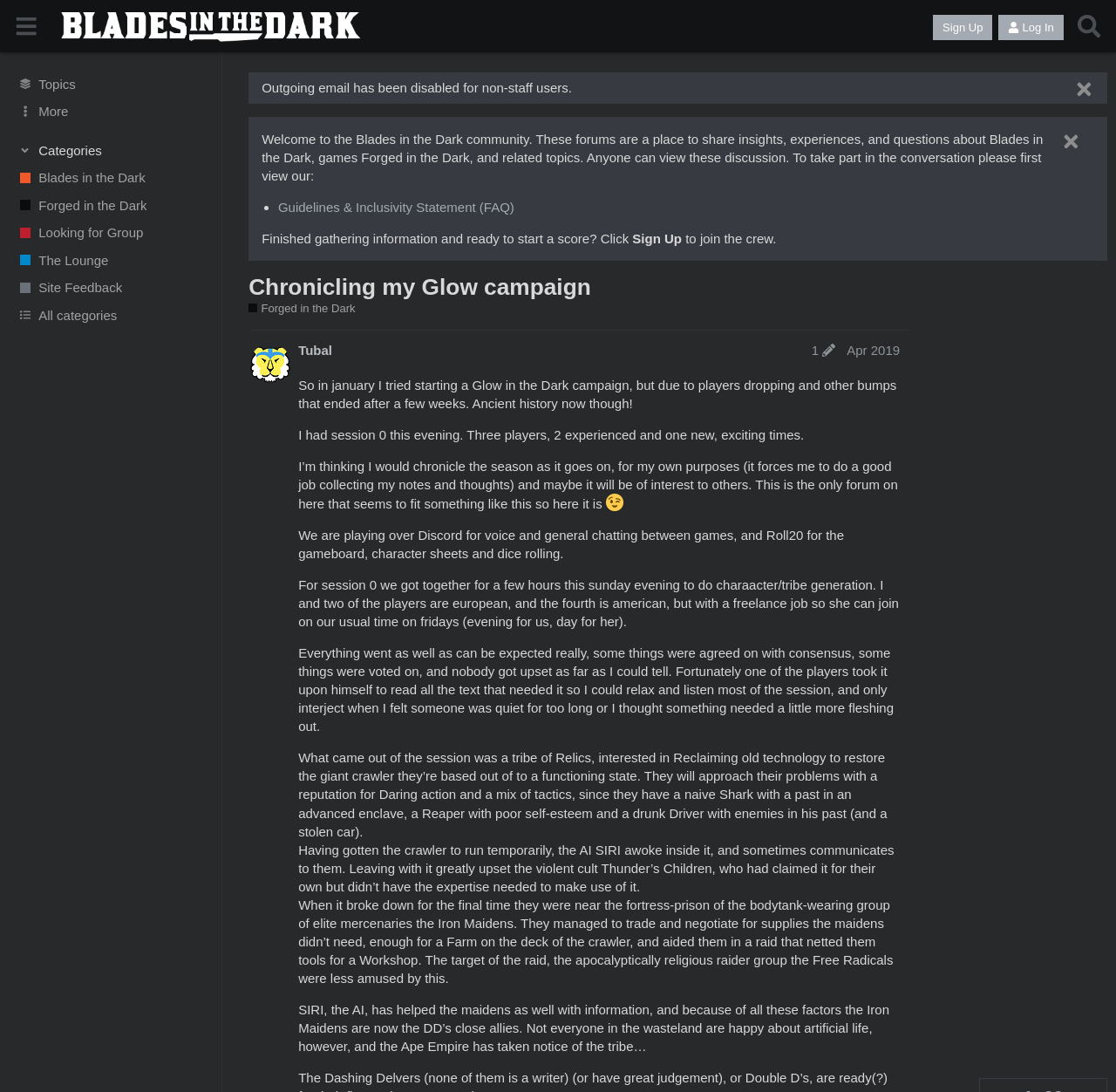Show the bounding box coordinates of the region that should be clicked to follow the instruction: "Search for topics."

[0.959, 0.007, 0.992, 0.041]